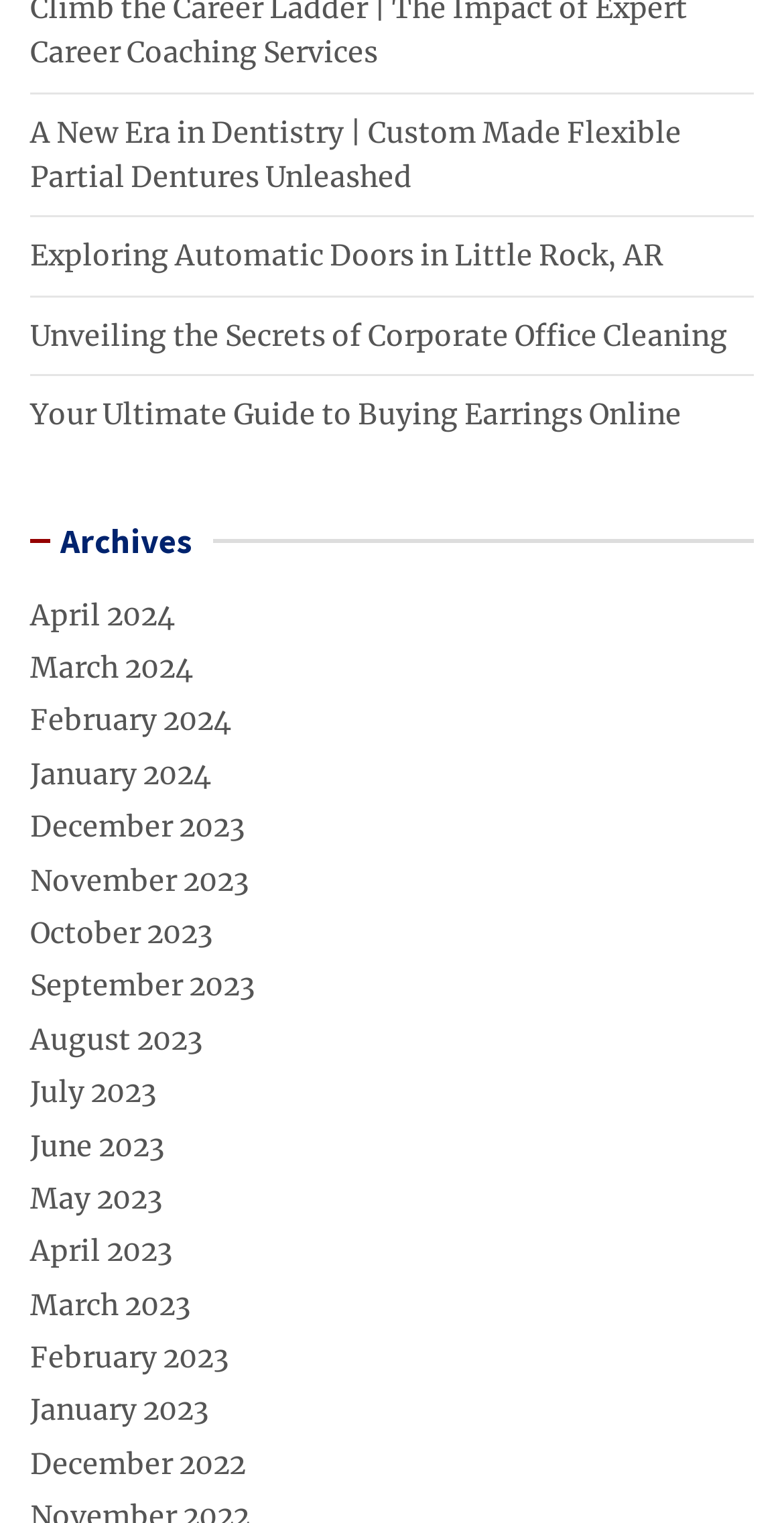Determine the bounding box coordinates of the clickable element to complete this instruction: "Click on 'A New Era in Dentistry | Custom Made Flexible Partial Dentures Unleashed'". Provide the coordinates in the format of four float numbers between 0 and 1, [left, top, right, bottom].

[0.038, 0.075, 0.869, 0.128]